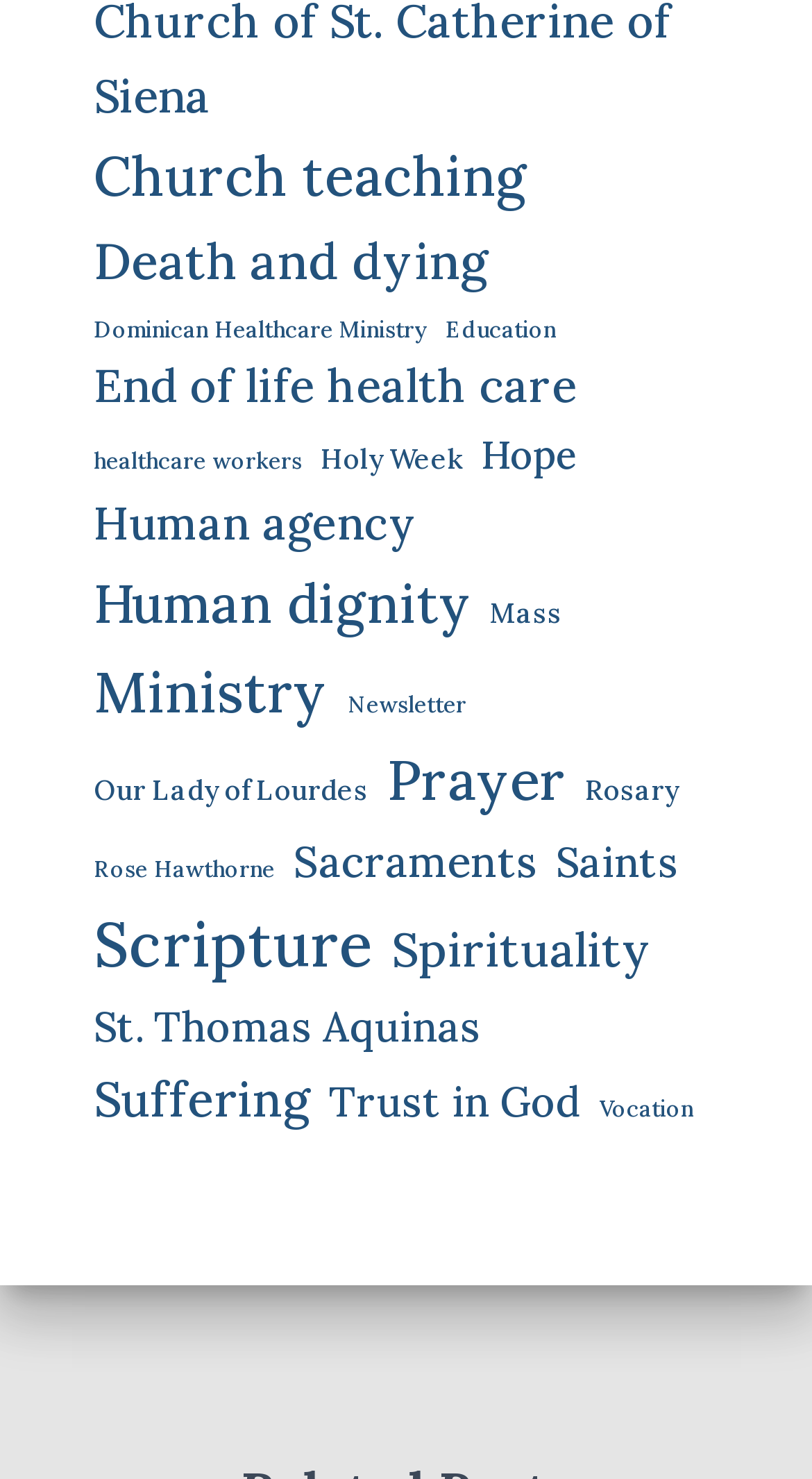Answer with a single word or phrase: 
What is the topic located at the bottom right corner?

Vocation